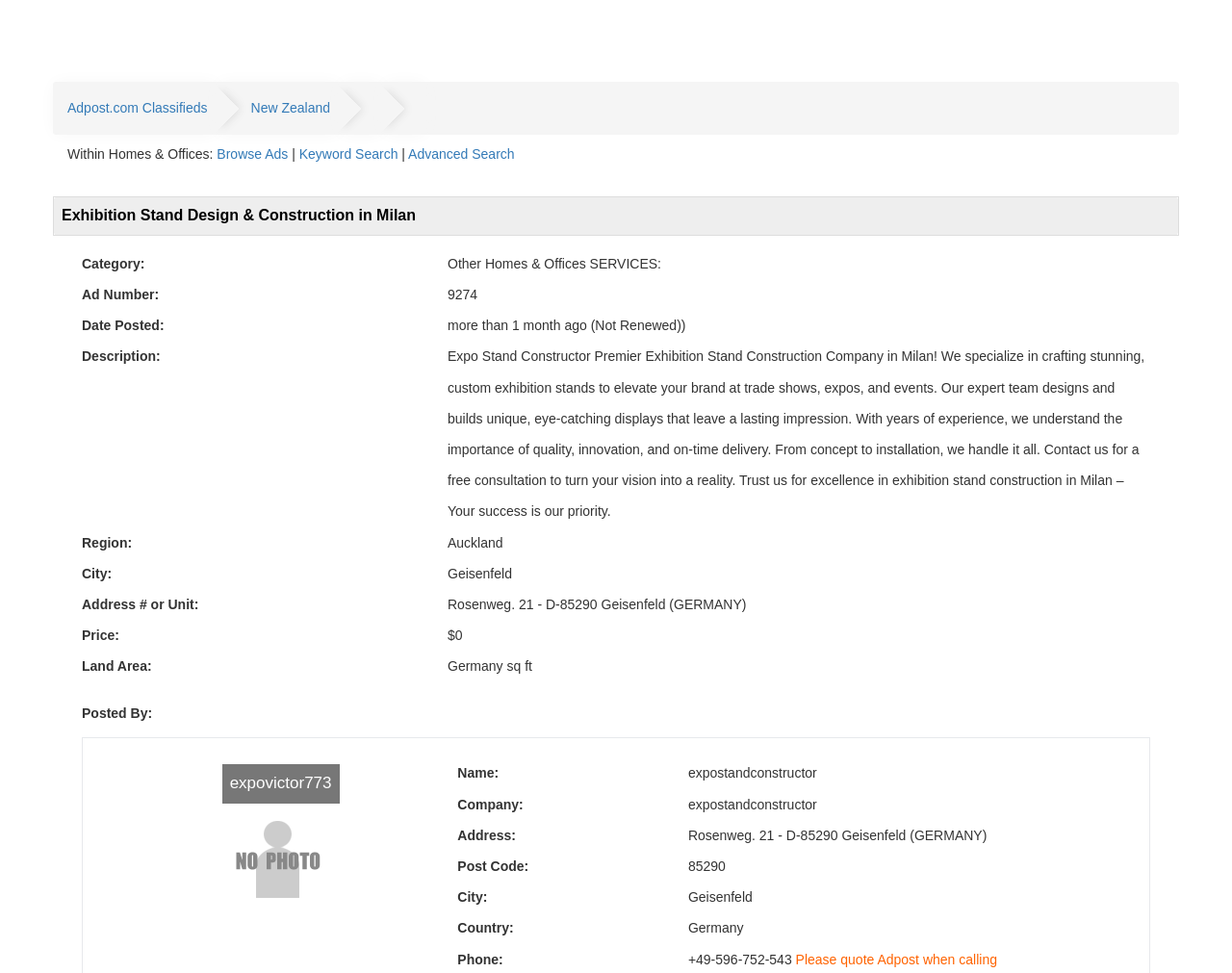For the element described, predict the bounding box coordinates as (top-left x, top-left y, bottom-right x, bottom-right y). All values should be between 0 and 1. Element description: expovictor773

[0.186, 0.796, 0.269, 0.815]